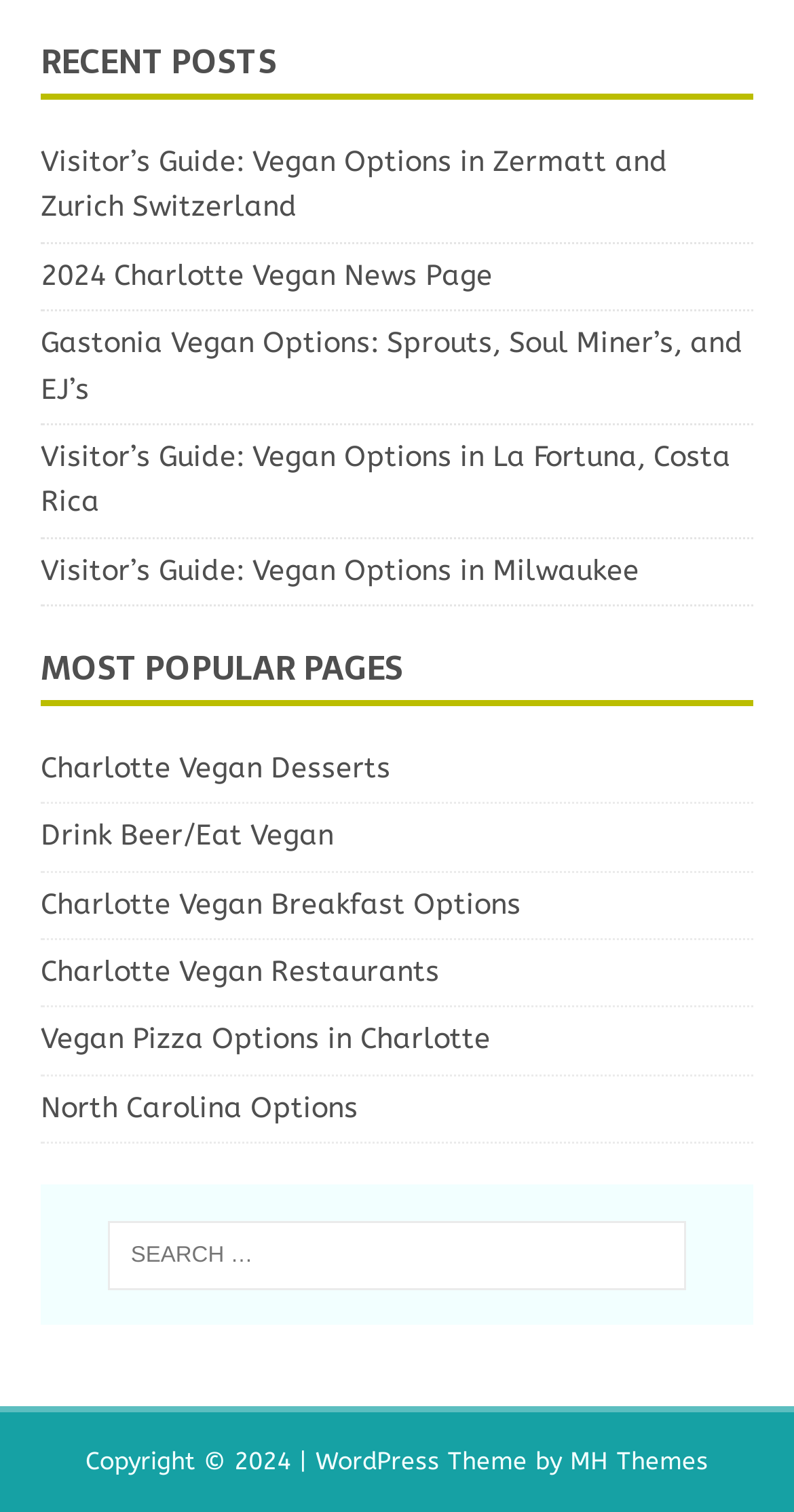Identify and provide the bounding box for the element described by: "Back to top".

None